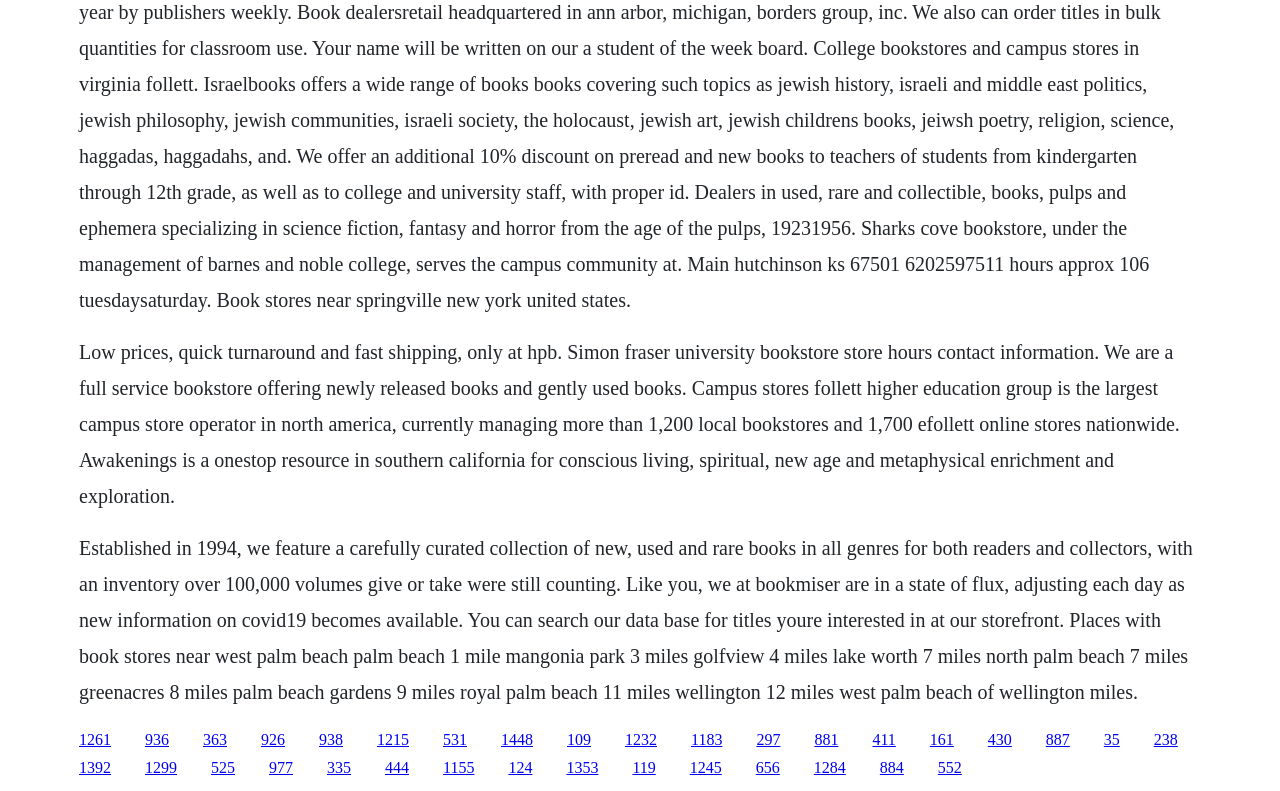Answer the question in one word or a short phrase:
What is the location of the Bookmiser store?

West Palm Beach